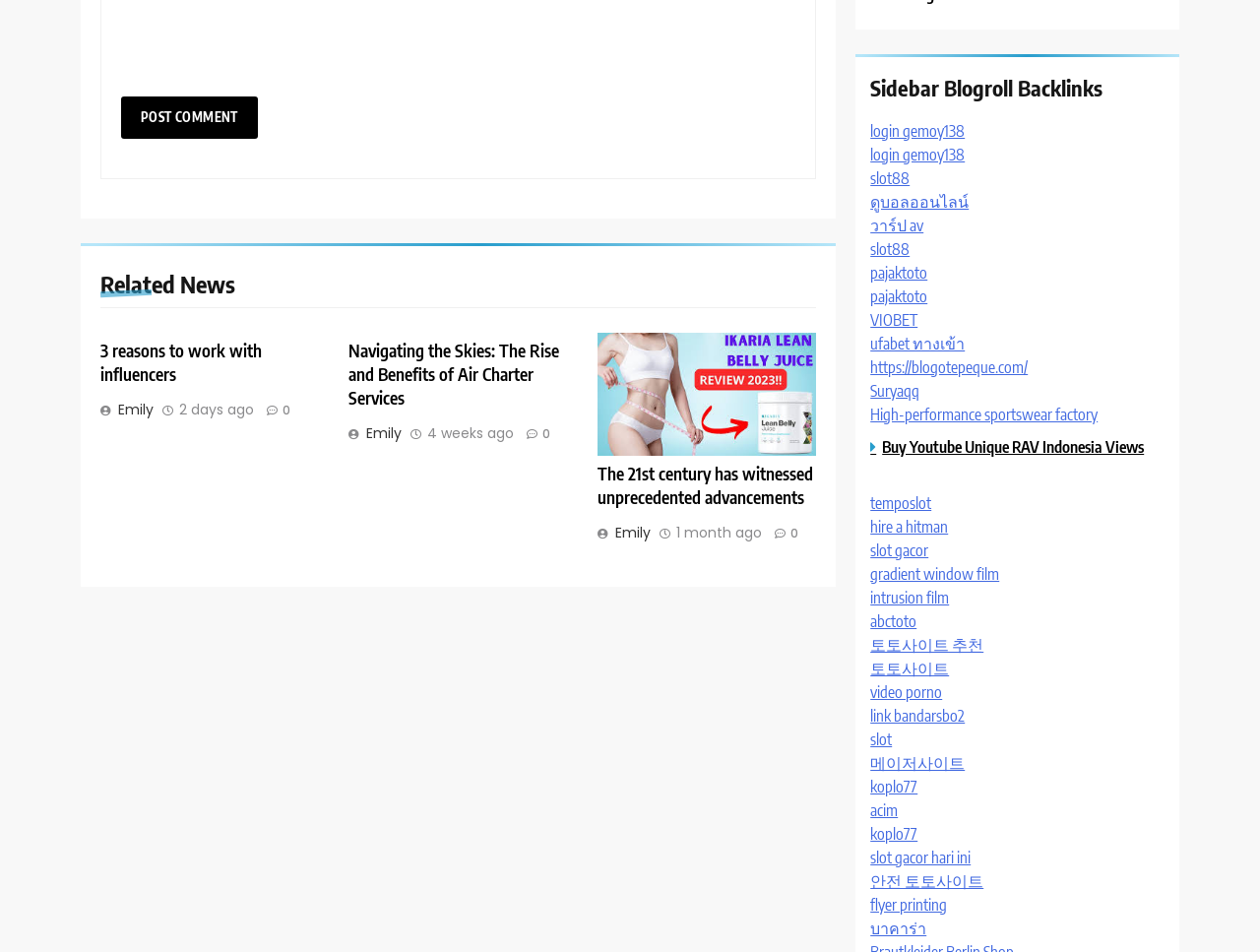Extract the bounding box coordinates of the UI element described: "slot gacor hari ini". Provide the coordinates in the format [left, top, right, bottom] with values ranging from 0 to 1.

[0.691, 0.89, 0.77, 0.911]